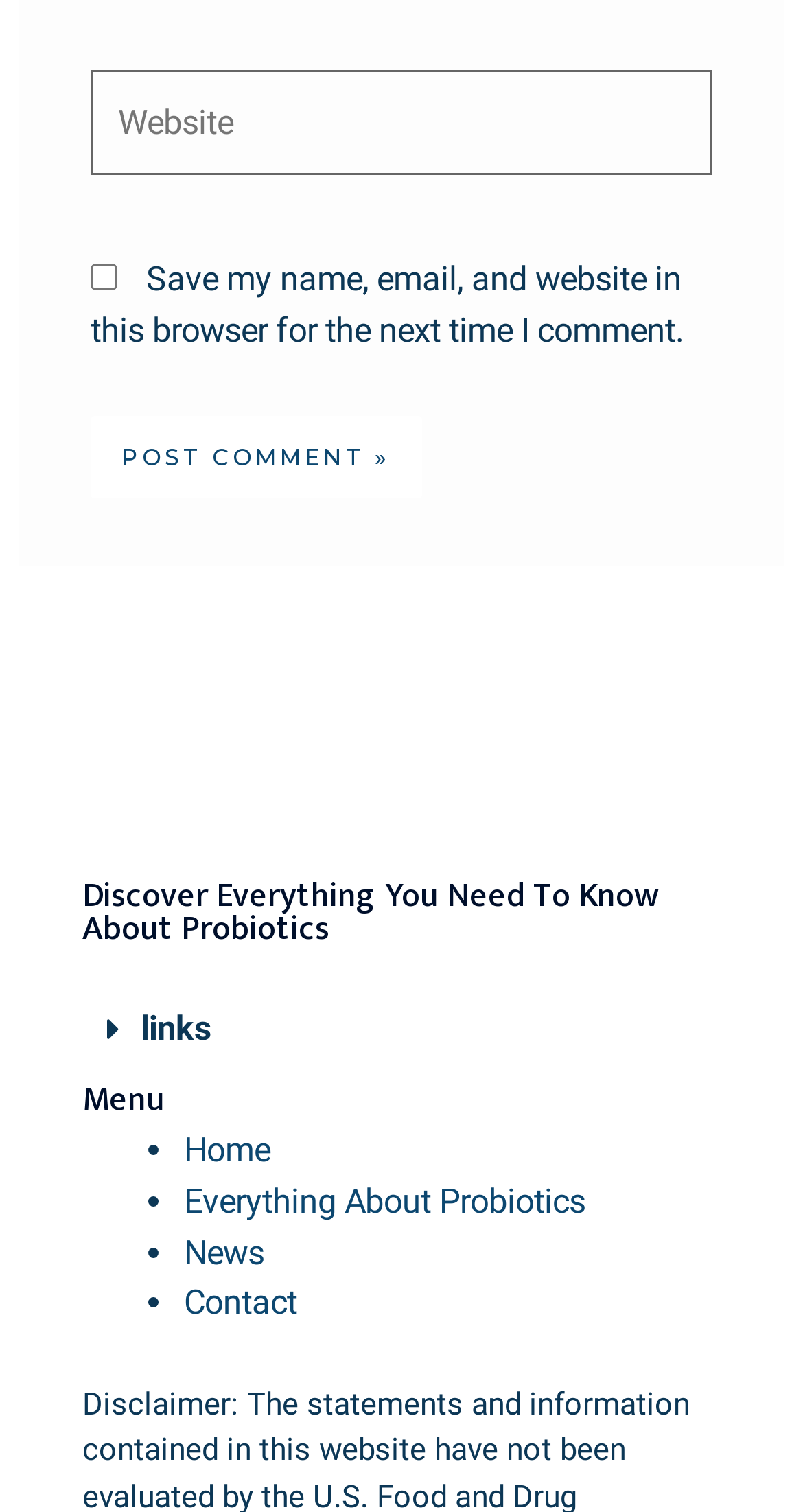What is the function of the button?
Refer to the image and give a detailed answer to the query.

The button has the label 'Post Comment »' and is located below the textbox and checkbox. This suggests that the function of the button is to submit a comment.